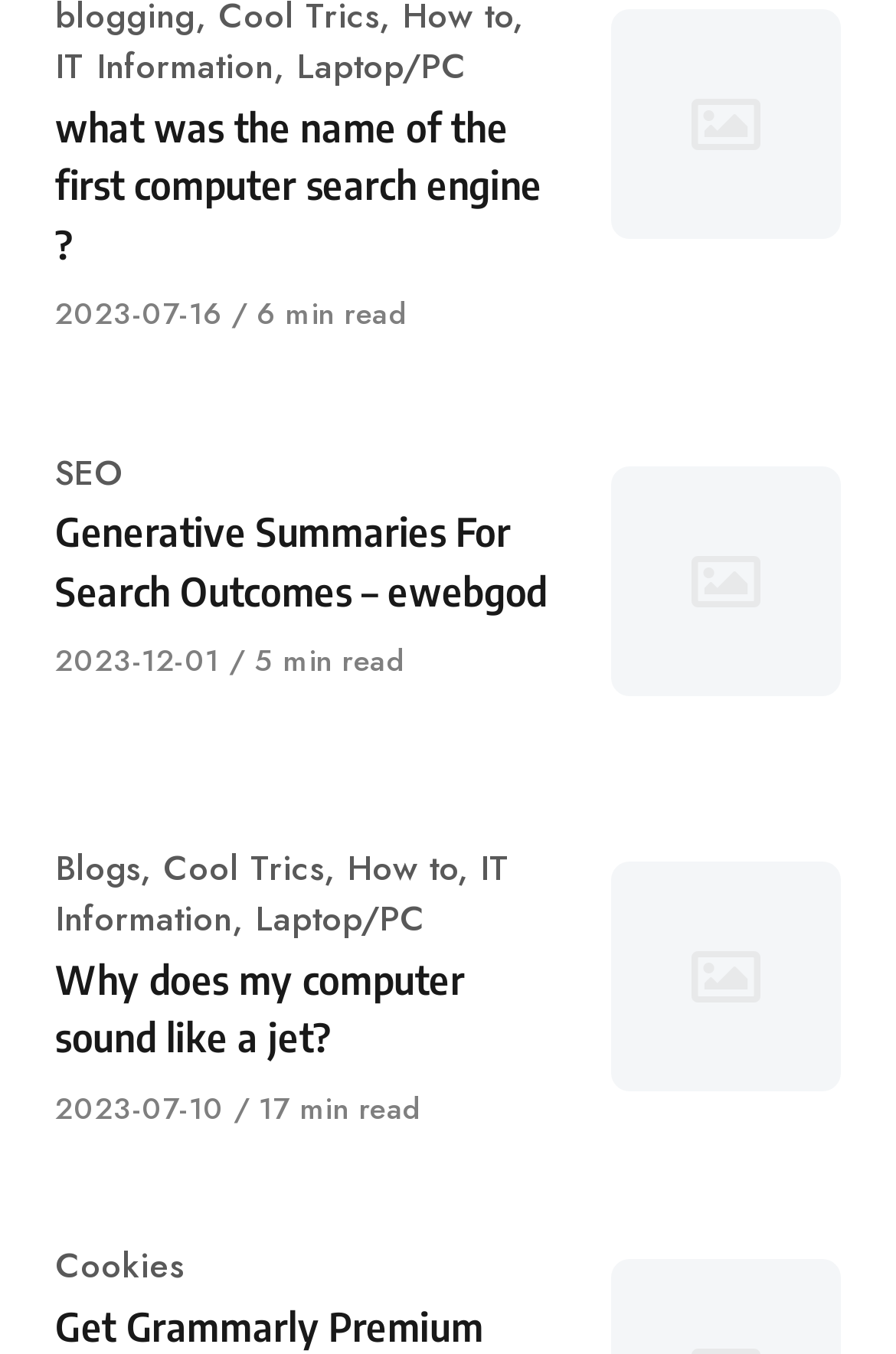How many minutes does it take to read the third article?
Look at the webpage screenshot and answer the question with a detailed explanation.

I found the answer by looking at the text '17 min read' within the third article element, which indicates the estimated time required to read the article.